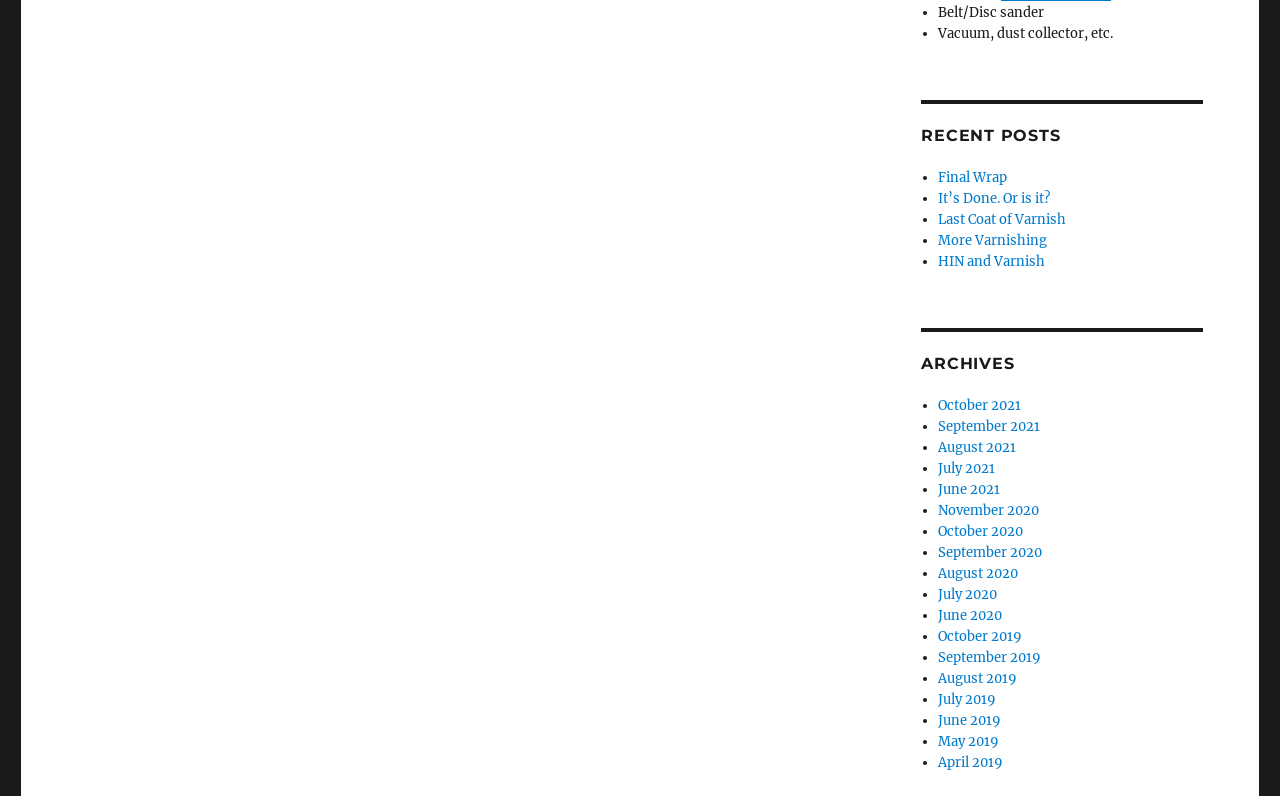What type of content is likely to be found on this website?
Give a one-word or short-phrase answer derived from the screenshot.

Blog posts